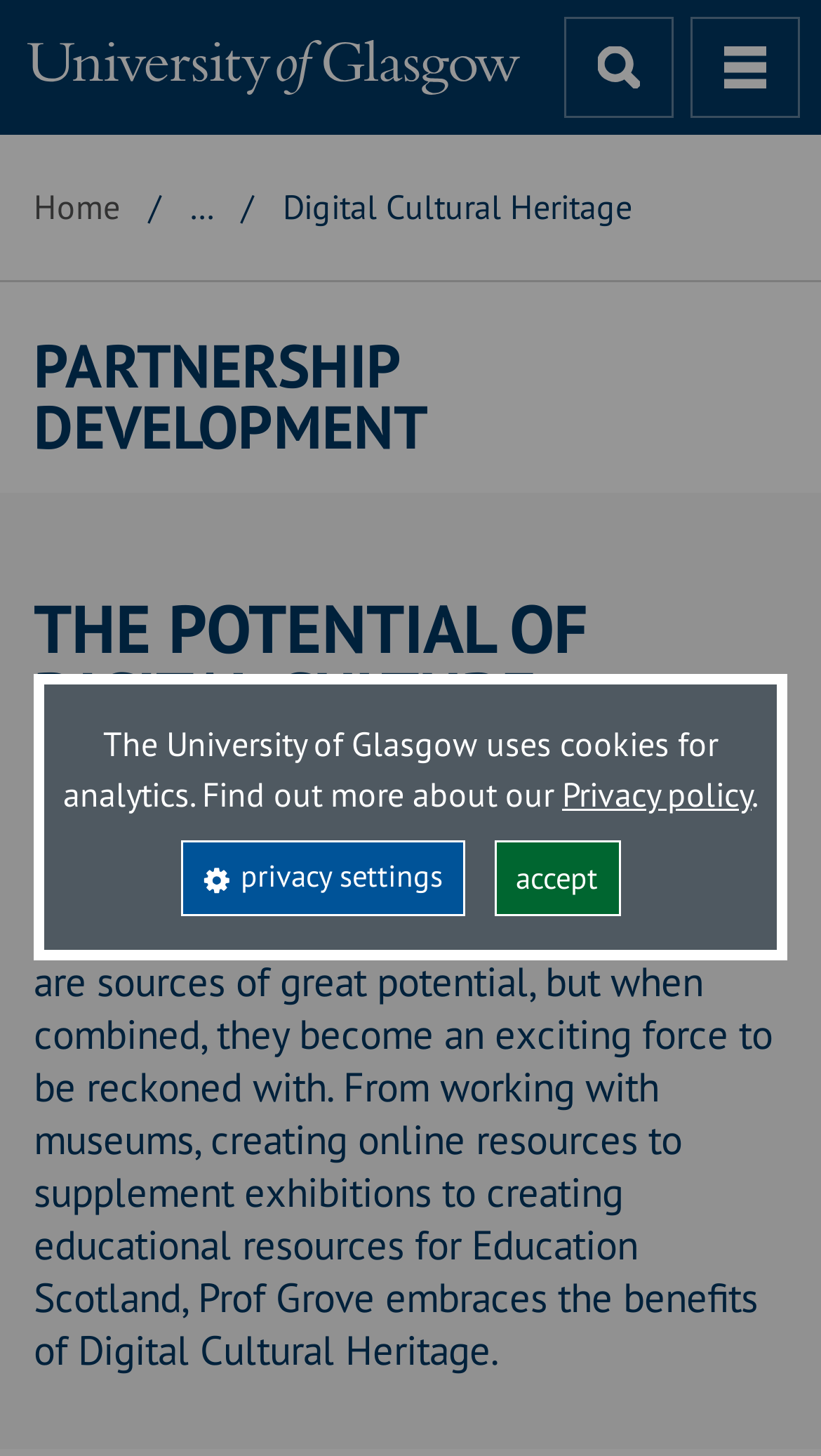Respond to the following question using a concise word or phrase: 
Who is the author of the article?

Not mentioned